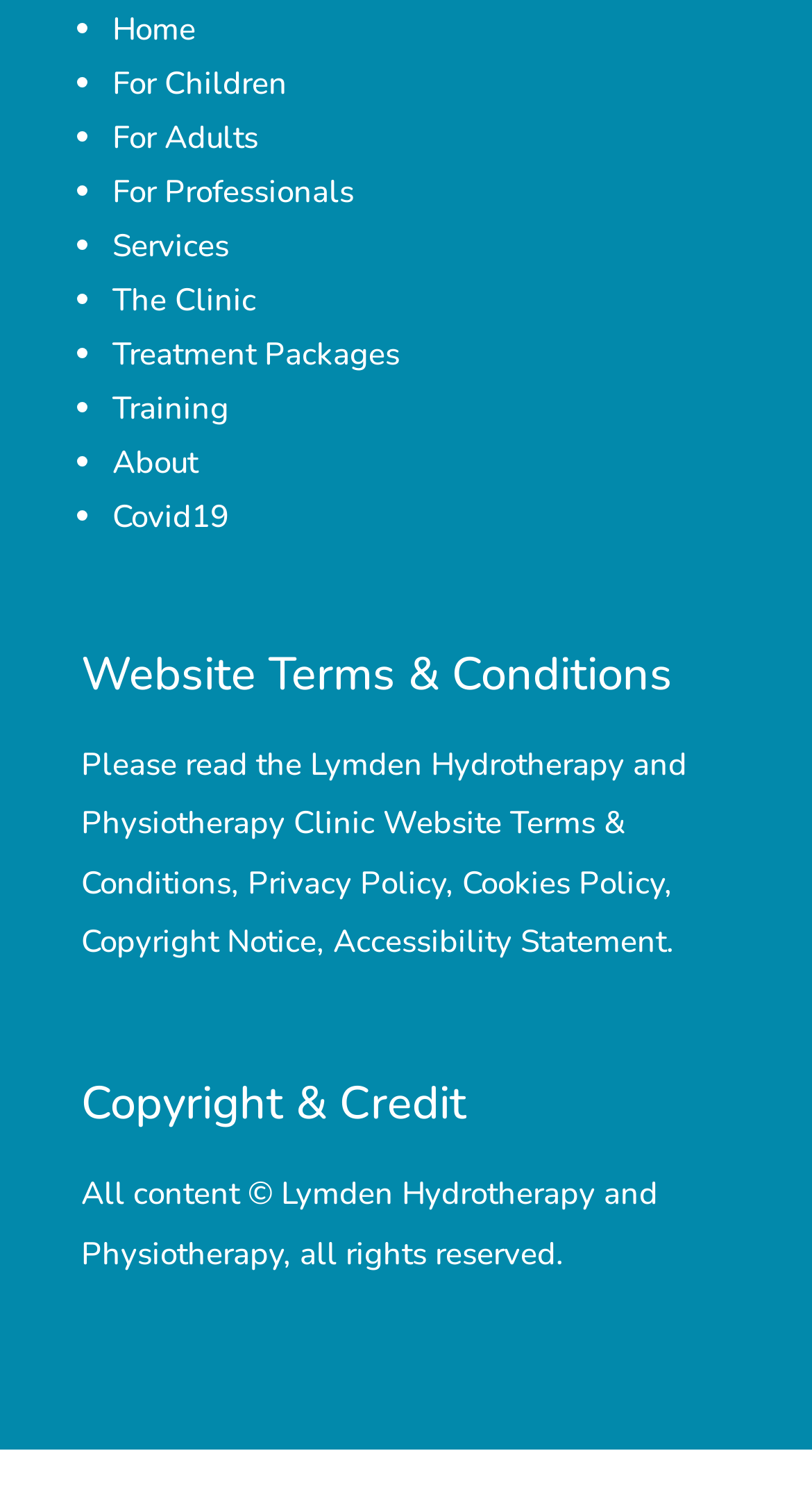Please give the bounding box coordinates of the area that should be clicked to fulfill the following instruction: "learn about treatment packages". The coordinates should be in the format of four float numbers from 0 to 1, i.e., [left, top, right, bottom].

[0.138, 0.222, 0.492, 0.25]